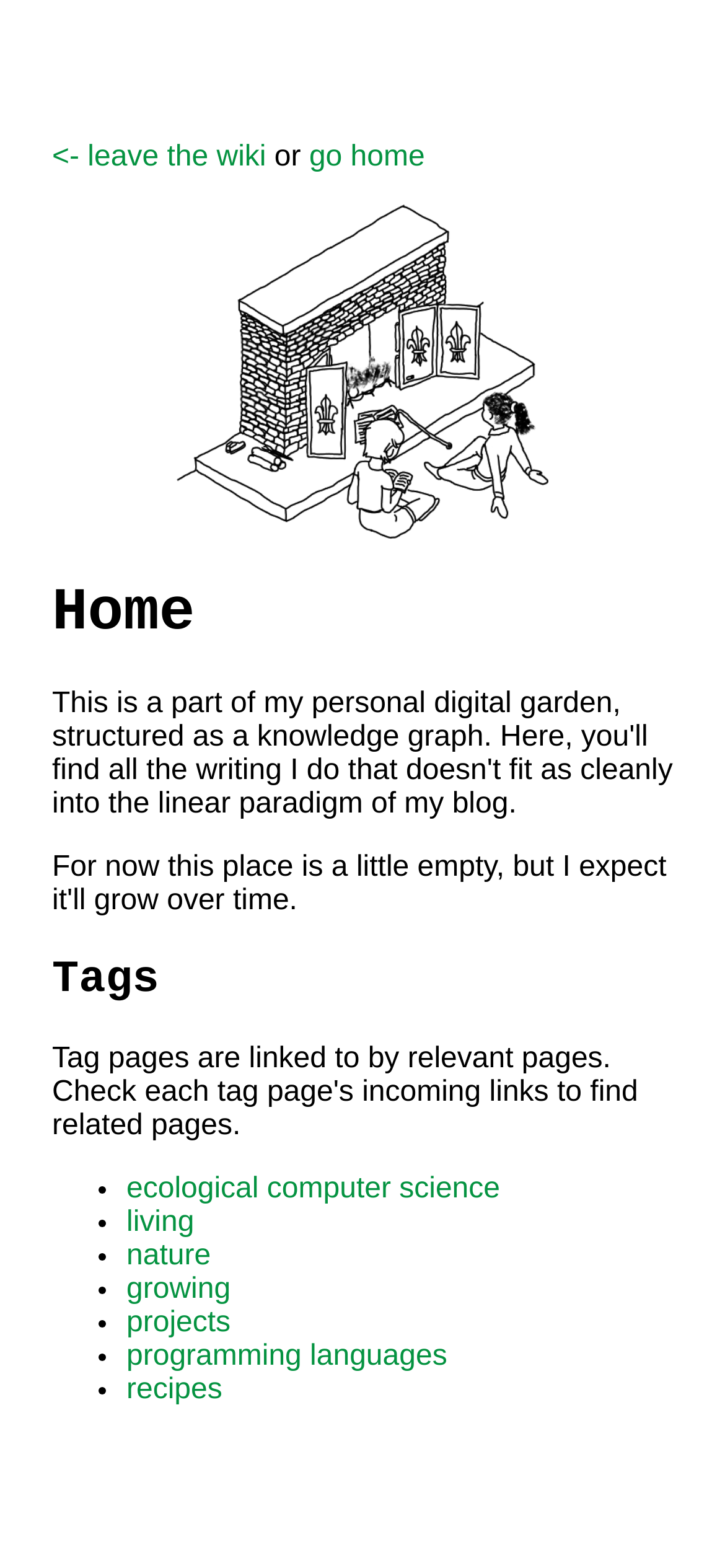How many links are there under the 'Tags' heading?
Answer with a single word or phrase by referring to the visual content.

6